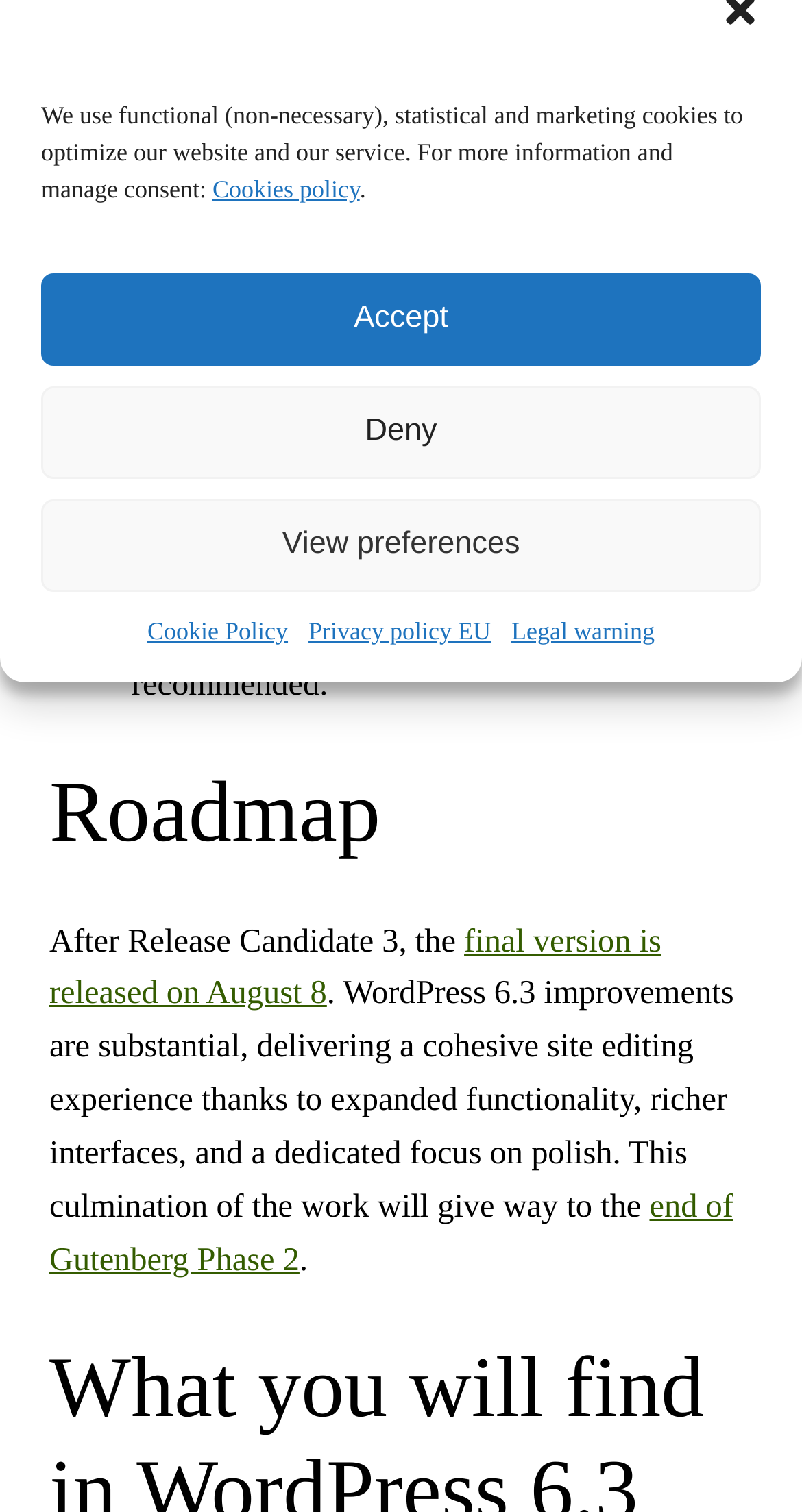Identify the bounding box of the HTML element described as: "Privacy policy EU".

[0.385, 0.405, 0.612, 0.431]